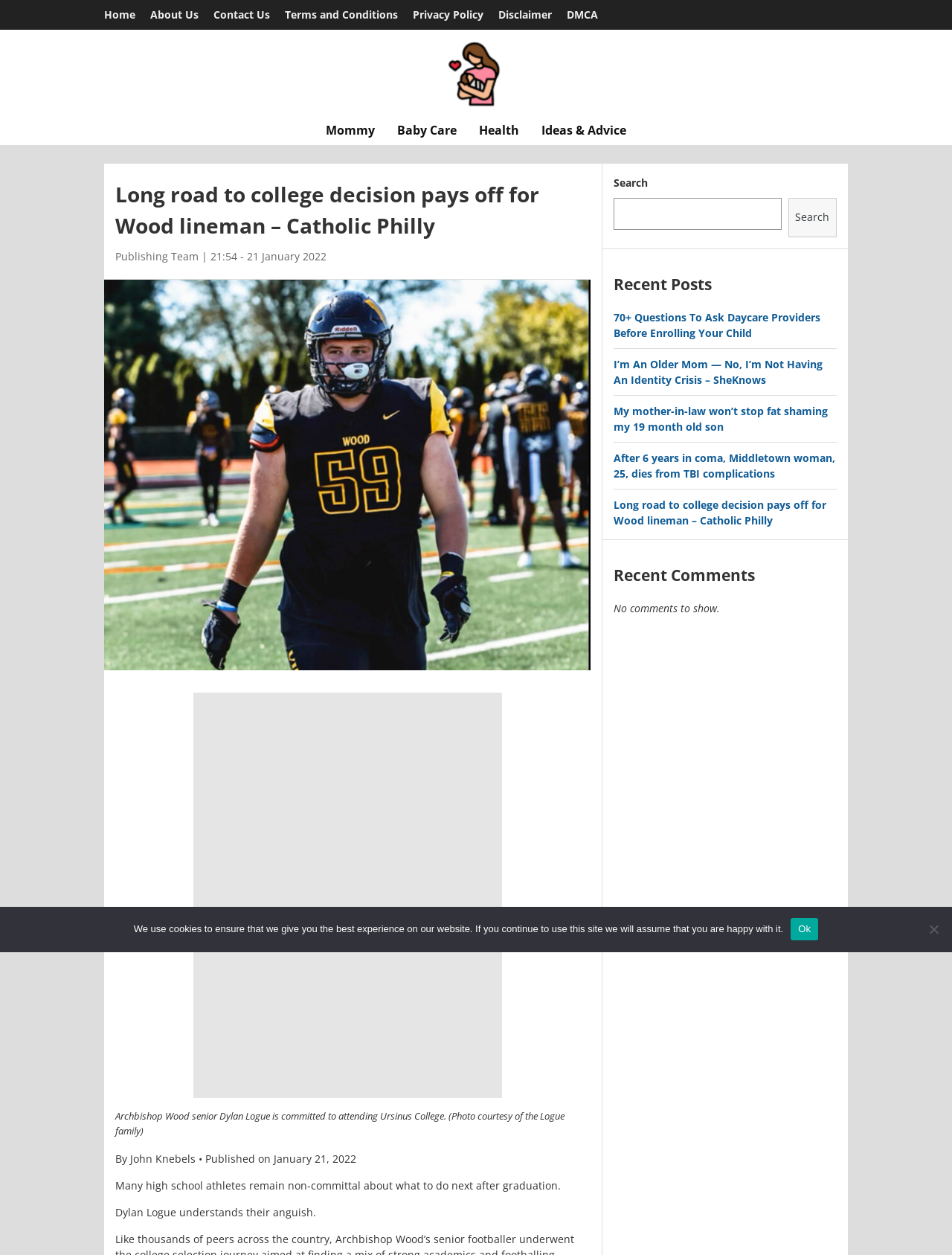What is the purpose of the search box?
Please respond to the question with a detailed and thorough explanation.

The search box is located in the complementary section of the webpage, and its purpose is to allow users to search for content on the website. This can be inferred from the presence of the search box and the label 'Search'.